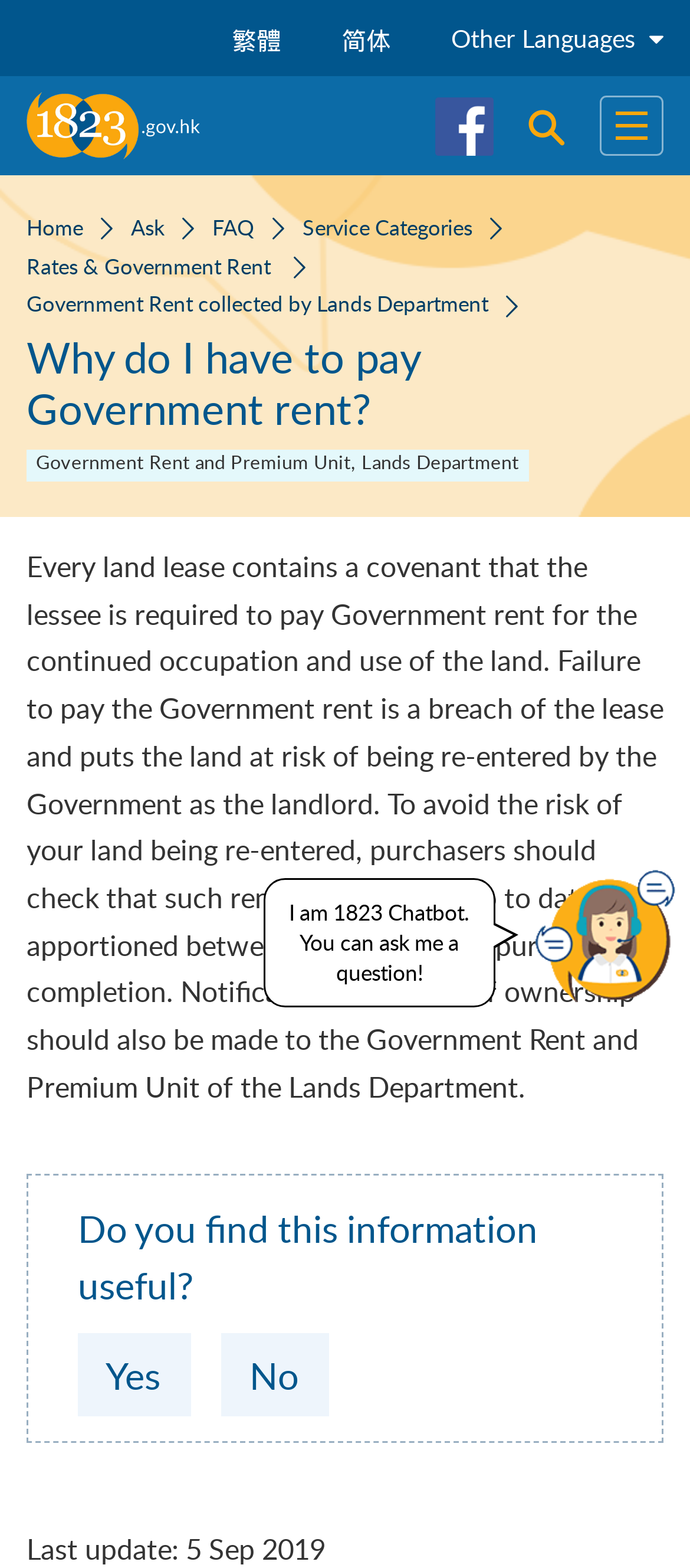Please identify the bounding box coordinates of the element I need to click to follow this instruction: "Open search panel".

[0.765, 0.063, 0.817, 0.098]